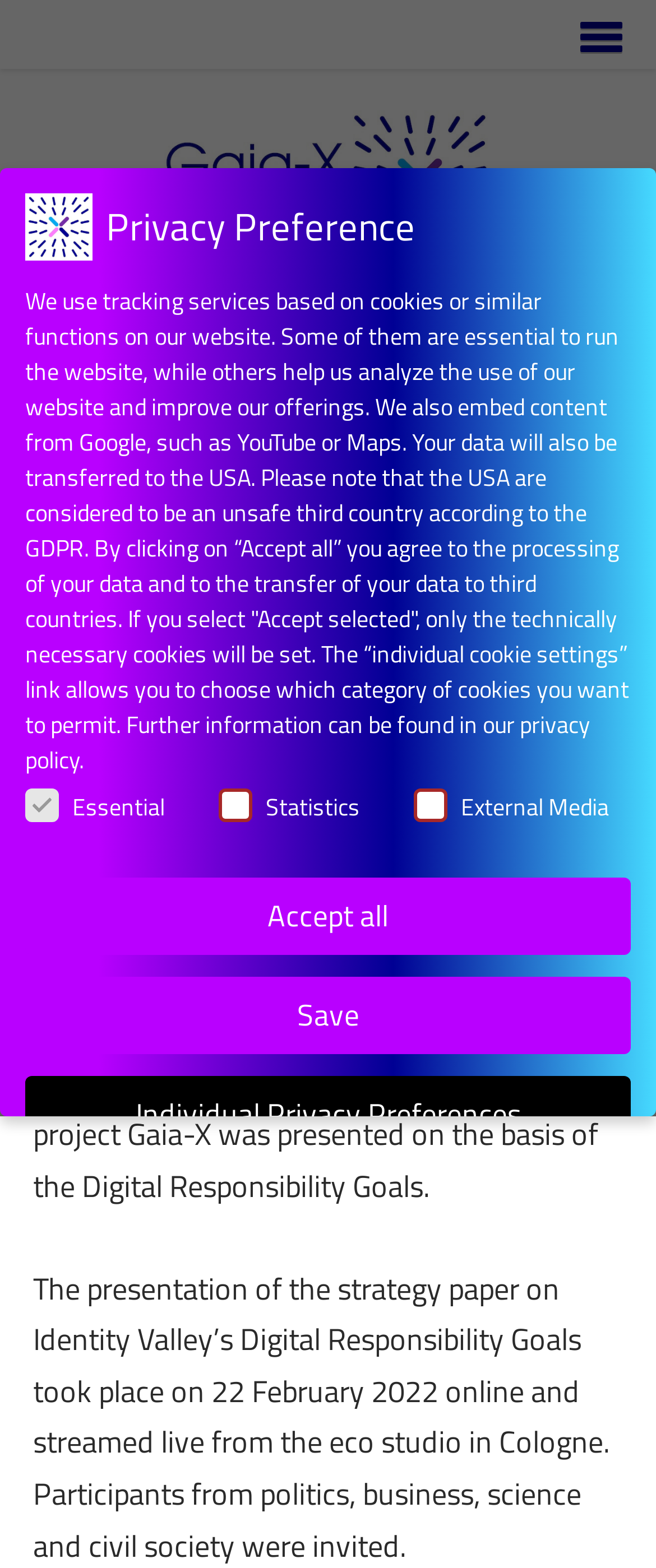Determine which piece of text is the heading of the webpage and provide it.

Panel discussion on digital responsibility and Gaia-X